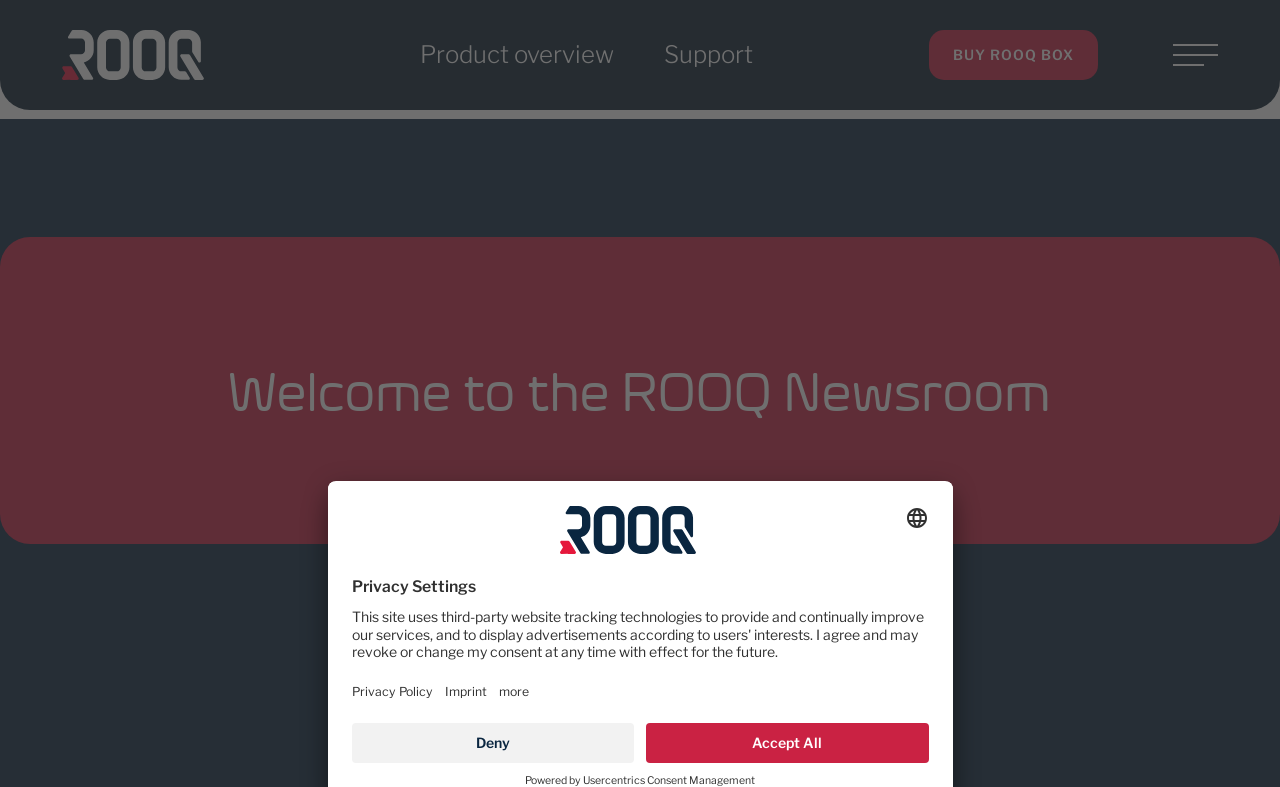What is the name of the company powering the consent management?
Provide a well-explained and detailed answer to the question.

At the bottom of the page, there is a static text 'Powered by' followed by a link 'Usercentrics Consent Management', which indicates that Usercentrics is the company powering the consent management system.